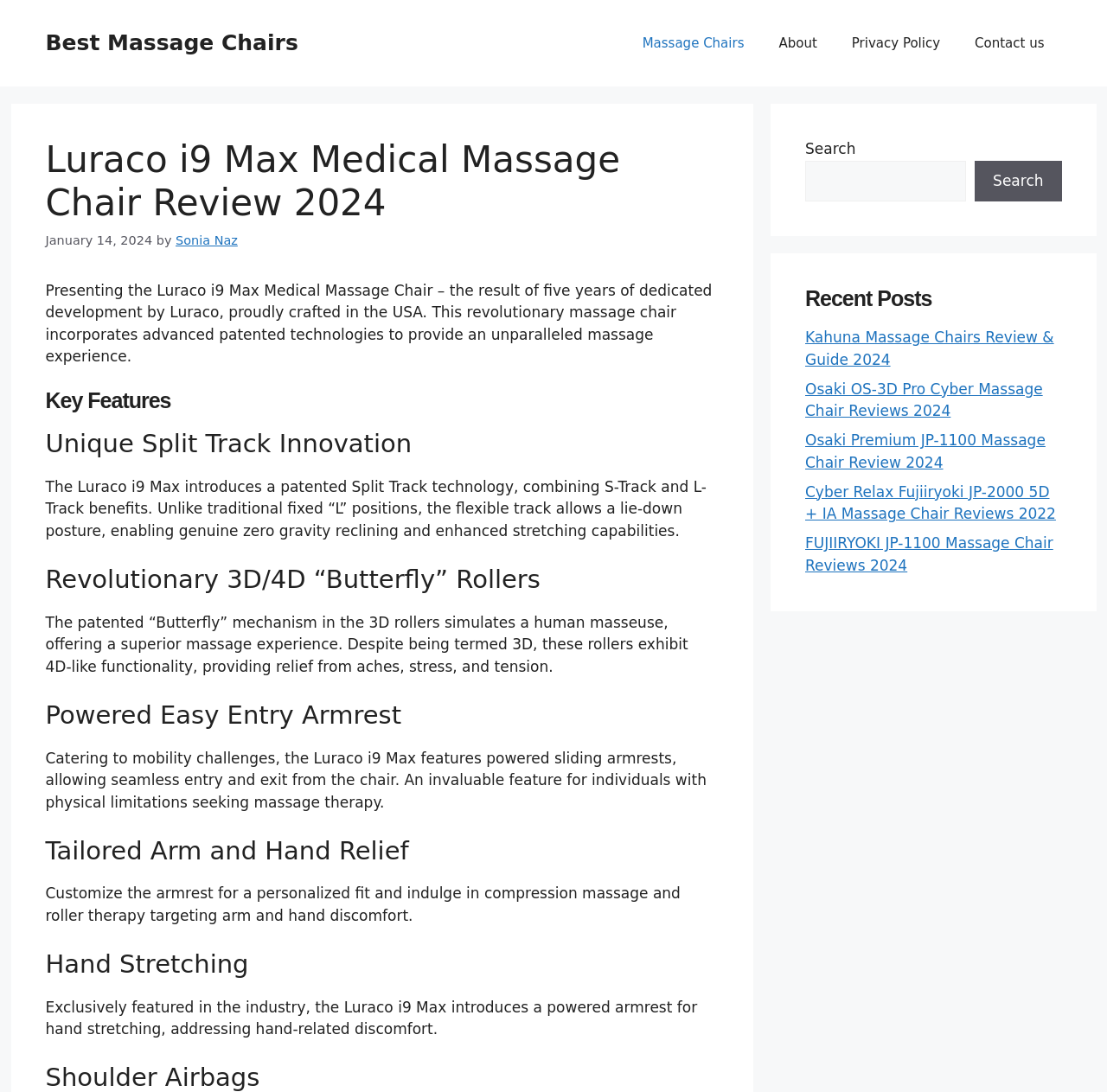Highlight the bounding box coordinates of the element you need to click to perform the following instruction: "Visit the page of Kahuna Massage Chairs Review."

[0.727, 0.301, 0.952, 0.337]